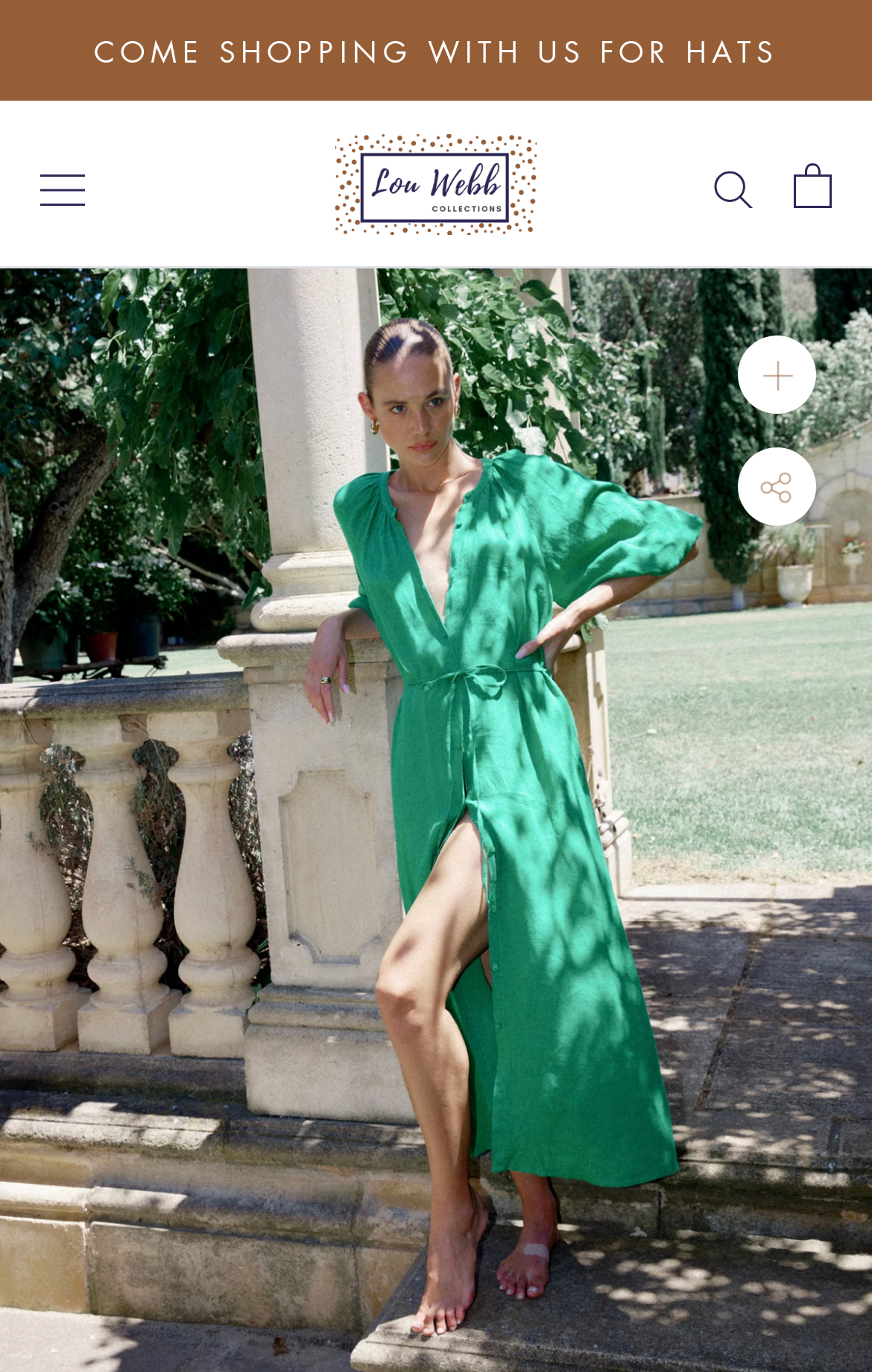Please give a one-word or short phrase response to the following question: 
What is the name of the dress?

Coco